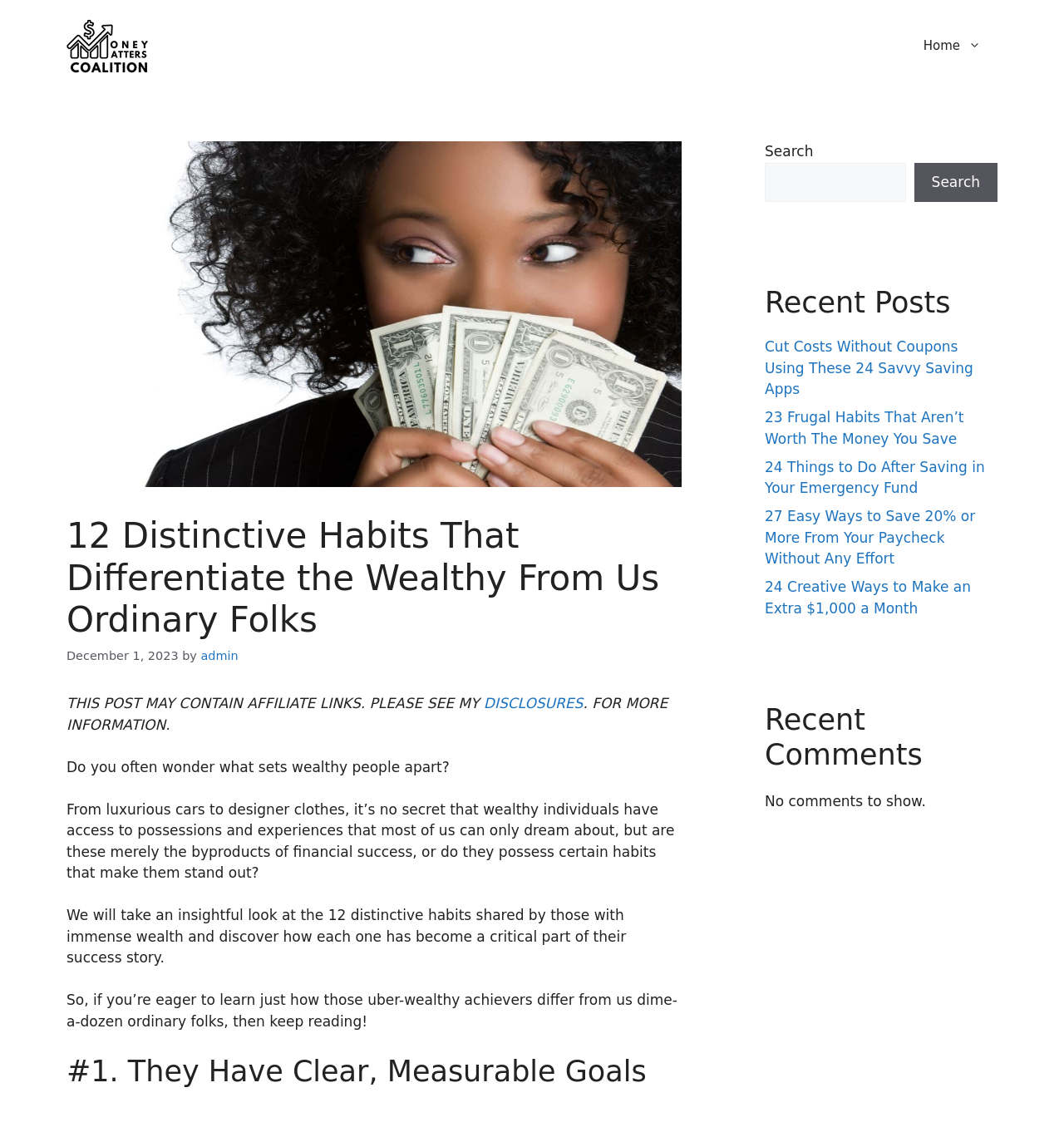Identify the bounding box coordinates necessary to click and complete the given instruction: "Explore the 'Recent Posts' section".

[0.719, 0.253, 0.938, 0.284]